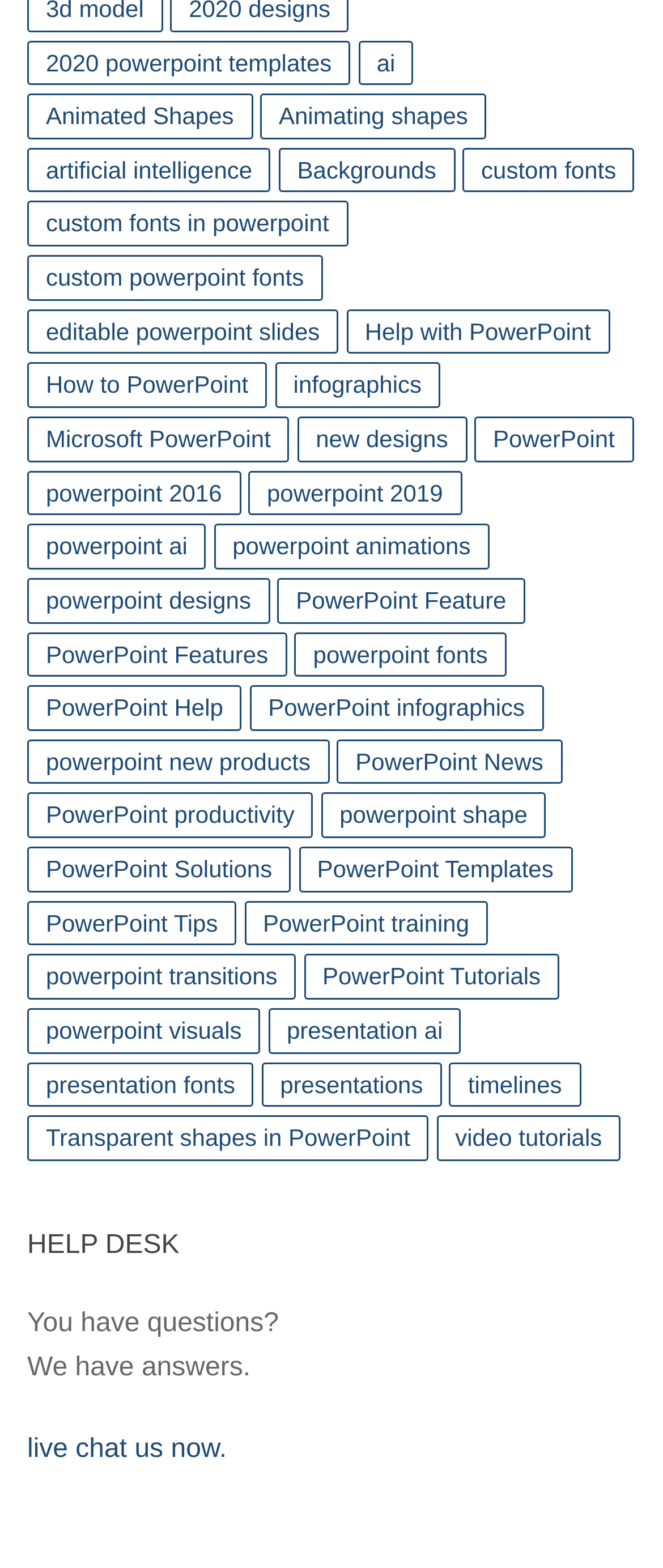Identify the bounding box coordinates for the region of the element that should be clicked to carry out the instruction: "Explore 'PowerPoint Templates'". The bounding box coordinates should be four float numbers between 0 and 1, i.e., [left, top, right, bottom].

[0.45, 0.54, 0.863, 0.569]